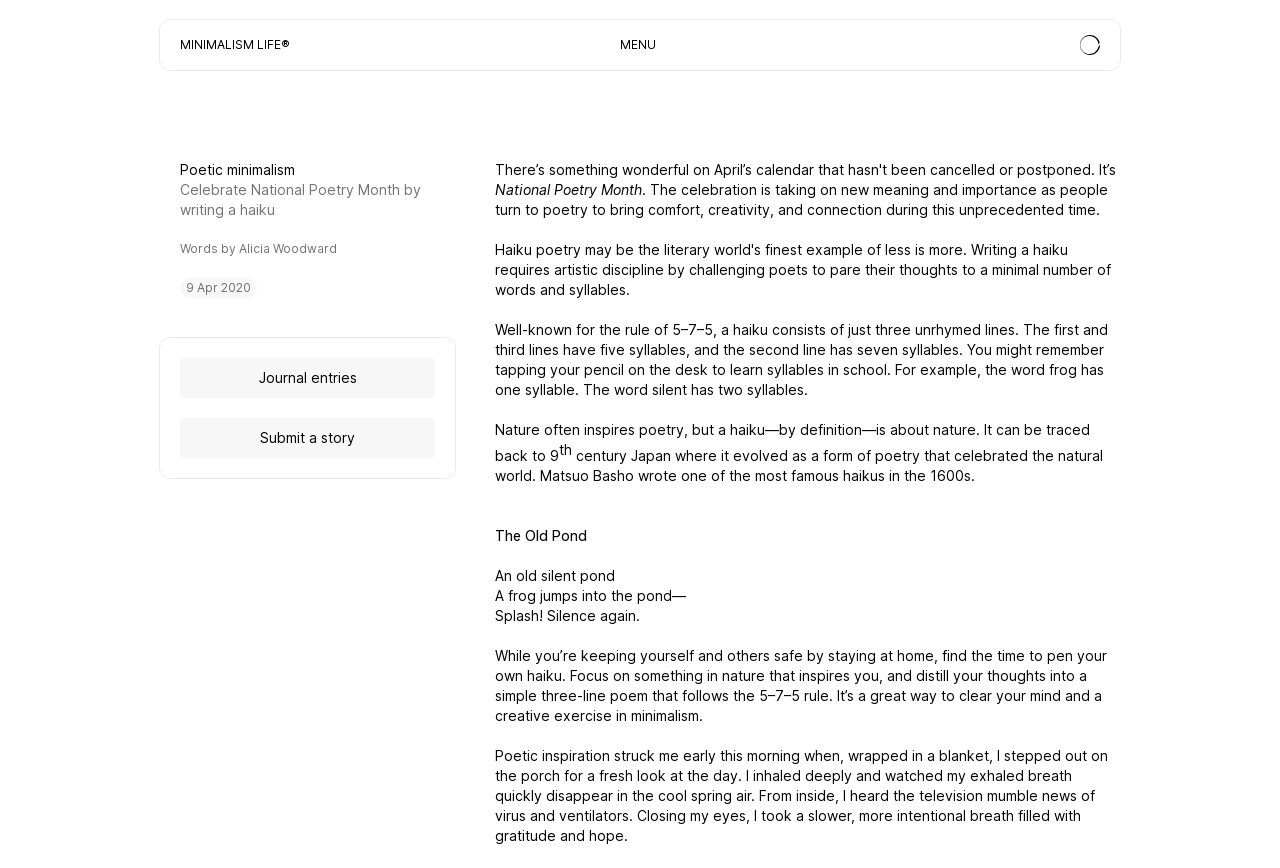Specify the bounding box coordinates of the element's region that should be clicked to achieve the following instruction: "Explore Study at the Harney Program". The bounding box coordinates consist of four float numbers between 0 and 1, in the format [left, top, right, bottom].

None